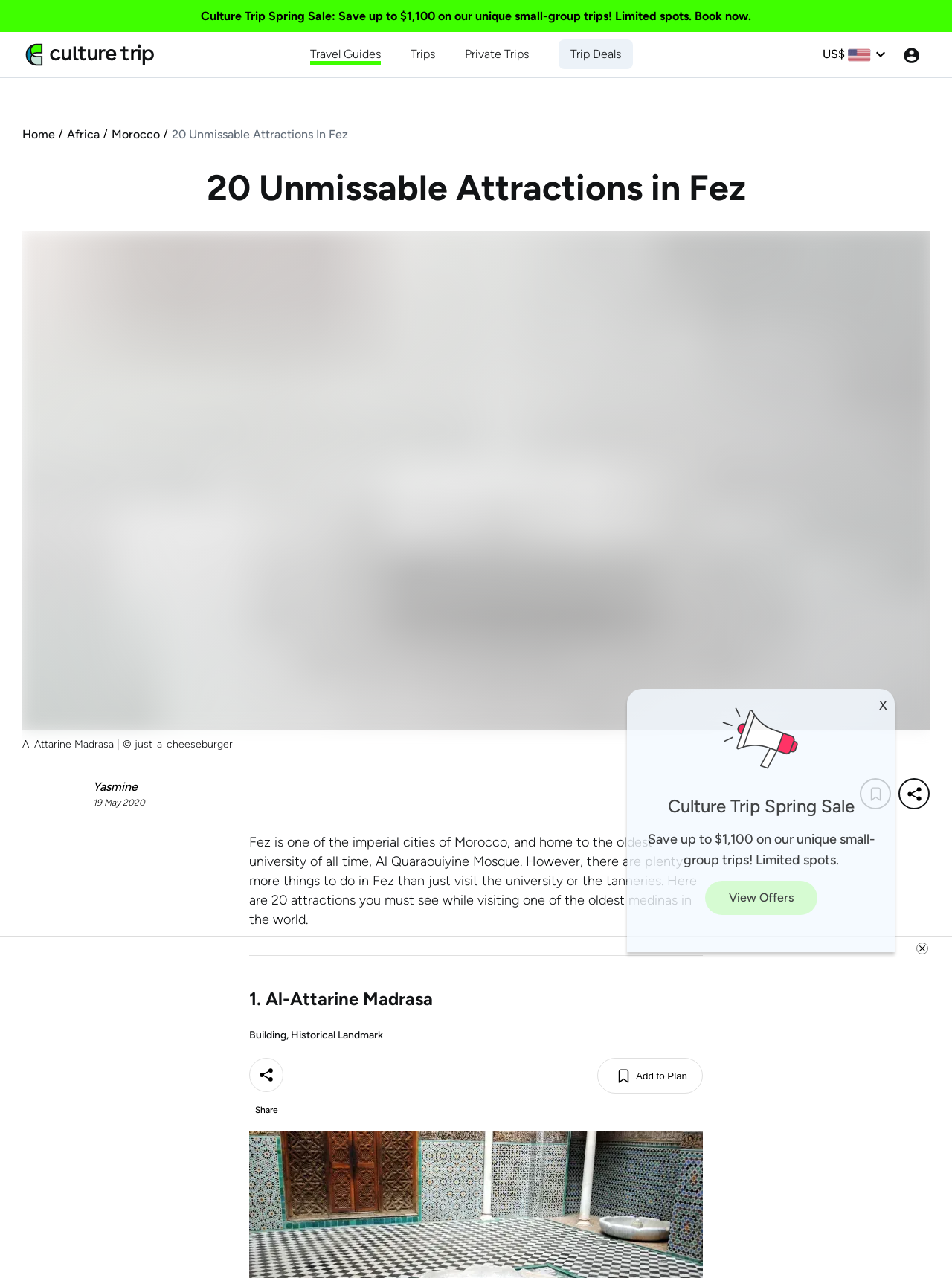Based on the image, give a detailed response to the question: What is the name of the oldest university in Fez?

The question asks about the oldest university in Fez. From the webpage, we can see that the text 'Fez is one of the imperial cities of Morocco, and home to the oldest university of all time, Al Quaraouiyine Mosque.' is present, which directly answers the question.